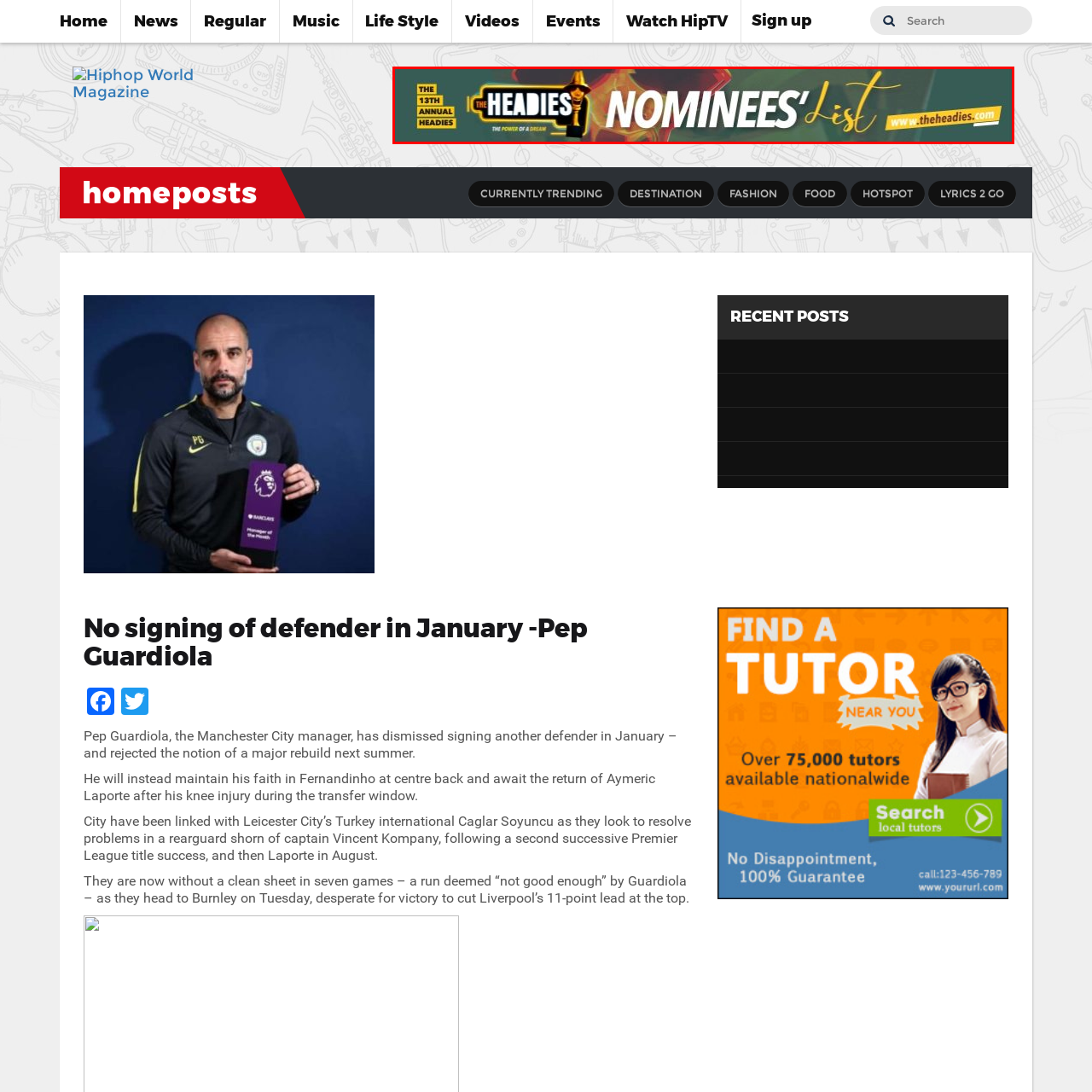Explain in detail what is depicted in the image within the red-bordered box.

The image showcases a vibrant banner for "The Headies," specifically highlighting the "Nominees' List" for the 13th annual event. It features a striking design with a trophy icon, symbolizing recognition in the music industry. The bold text prominently states "THE HEADIES" and "NOMINEES' List," emphasizing the celebration of talent and achievement. The background is a dynamic mix of colors, adding to the festive atmosphere of the awards ceremony. Additionally, the website link "www.theheadies.com" is included, encouraging viewers to explore more about the nominations and event details. This image captures the anticipation and excitement surrounding one of the most prestigious music awards in the industry.